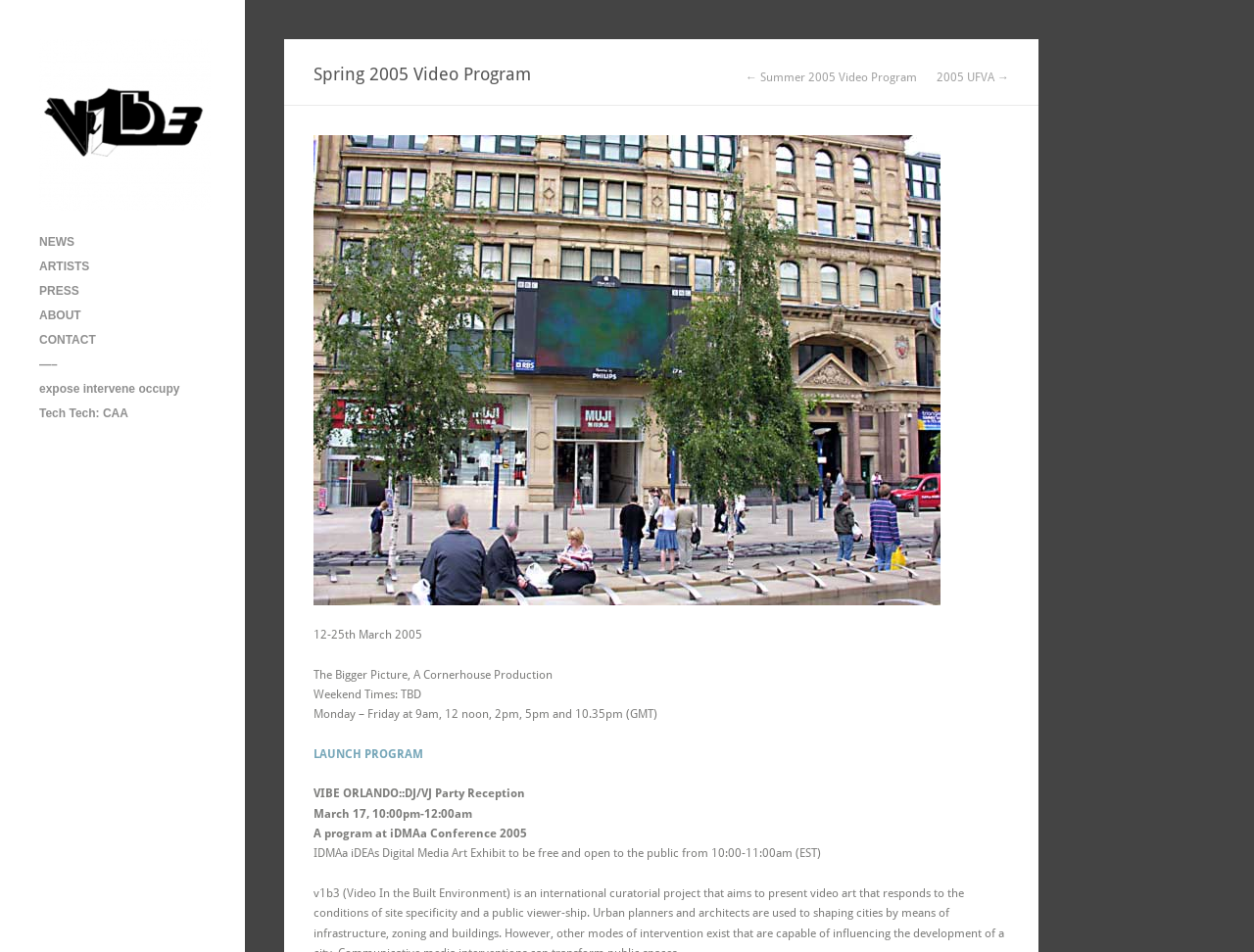What is the name of the video program?
Using the screenshot, give a one-word or short phrase answer.

Spring 2005 Video Program